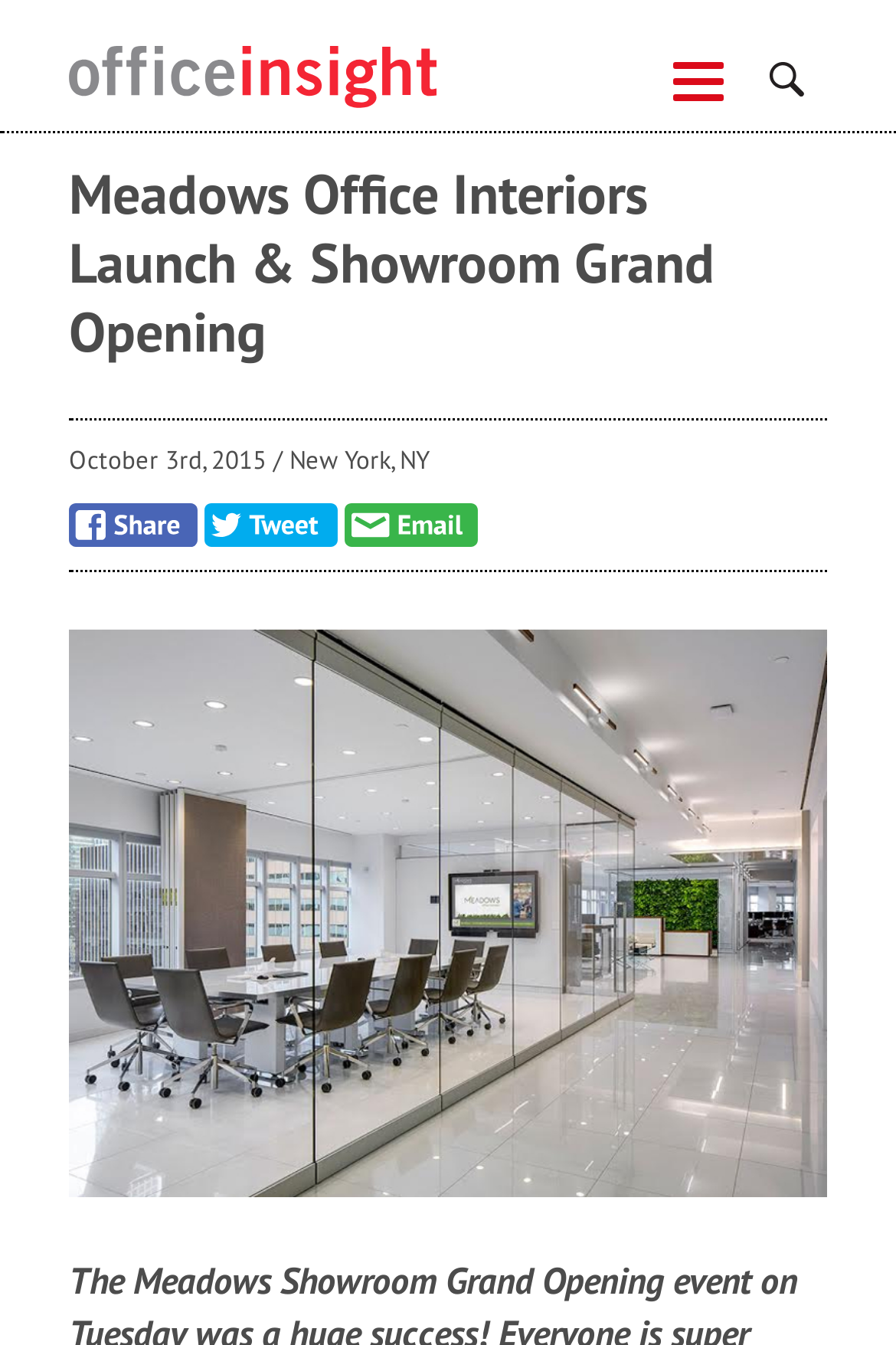Articulate a detailed summary of the webpage's content and design.

The webpage appears to be an article or blog post about the grand opening event of Meadows Office Interiors' showroom. At the top right corner, there is a search link and a toggle navigation button. On the top left, there is a link to the officeinsight website, accompanied by an image of the officeinsight logo.

Below the logo, there is a heading that reads "Meadows Office Interiors Launch & Showroom Grand Opening". Underneath the heading, there is a line of text that indicates the date and location of the event: "October 3rd, 2015 / New York, NY".

To the right of the date and location, there are three social media sharing links: "Share on Facebook", "Share on Twitter", and "Share with a friend", each accompanied by a corresponding image. These links are positioned in a horizontal row.

Further down the page, there is a link to "Meadows Office Interiors" with an accompanying image that spans almost the entire width of the page. Below this link, there is a paragraph of text that starts with "The Meadows Showroom Grand Opening event", which is likely a summary or introduction to the article.